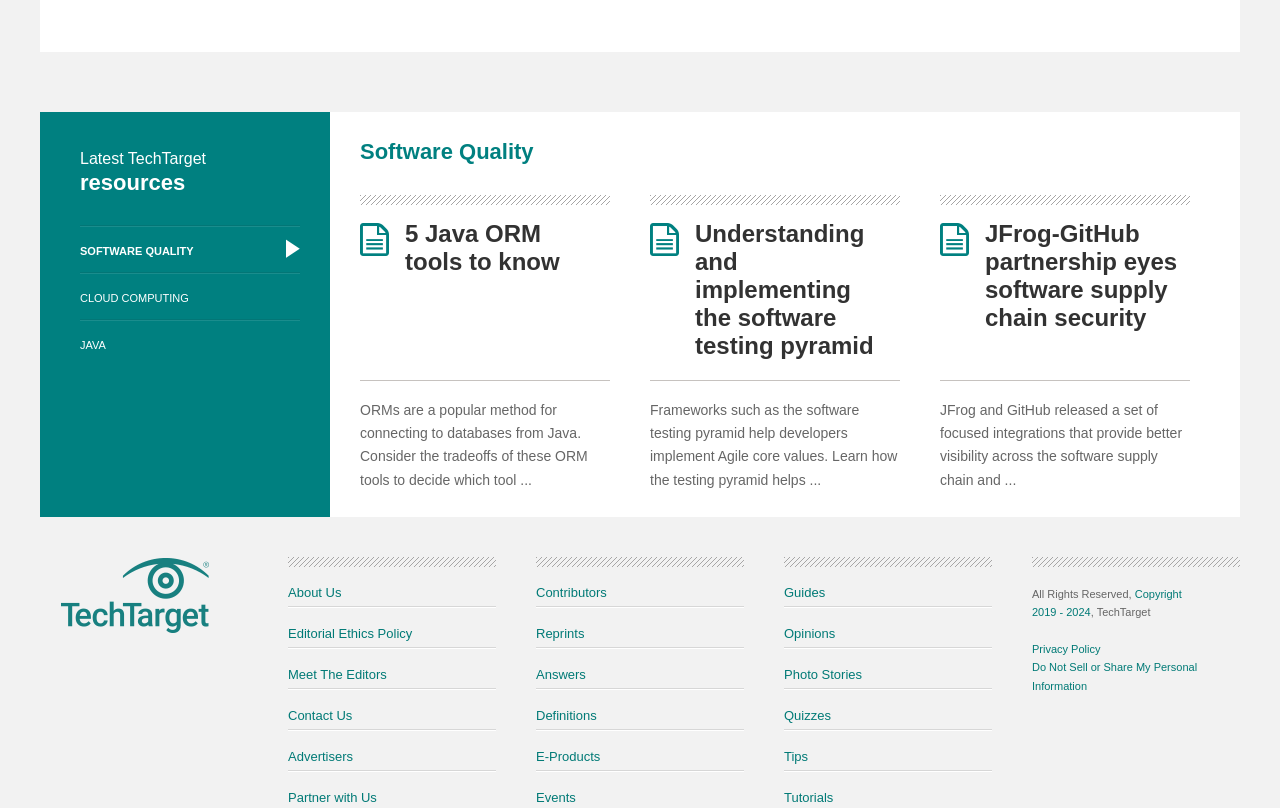Identify the bounding box of the HTML element described as: "Partner with Us".

[0.225, 0.61, 0.294, 0.629]